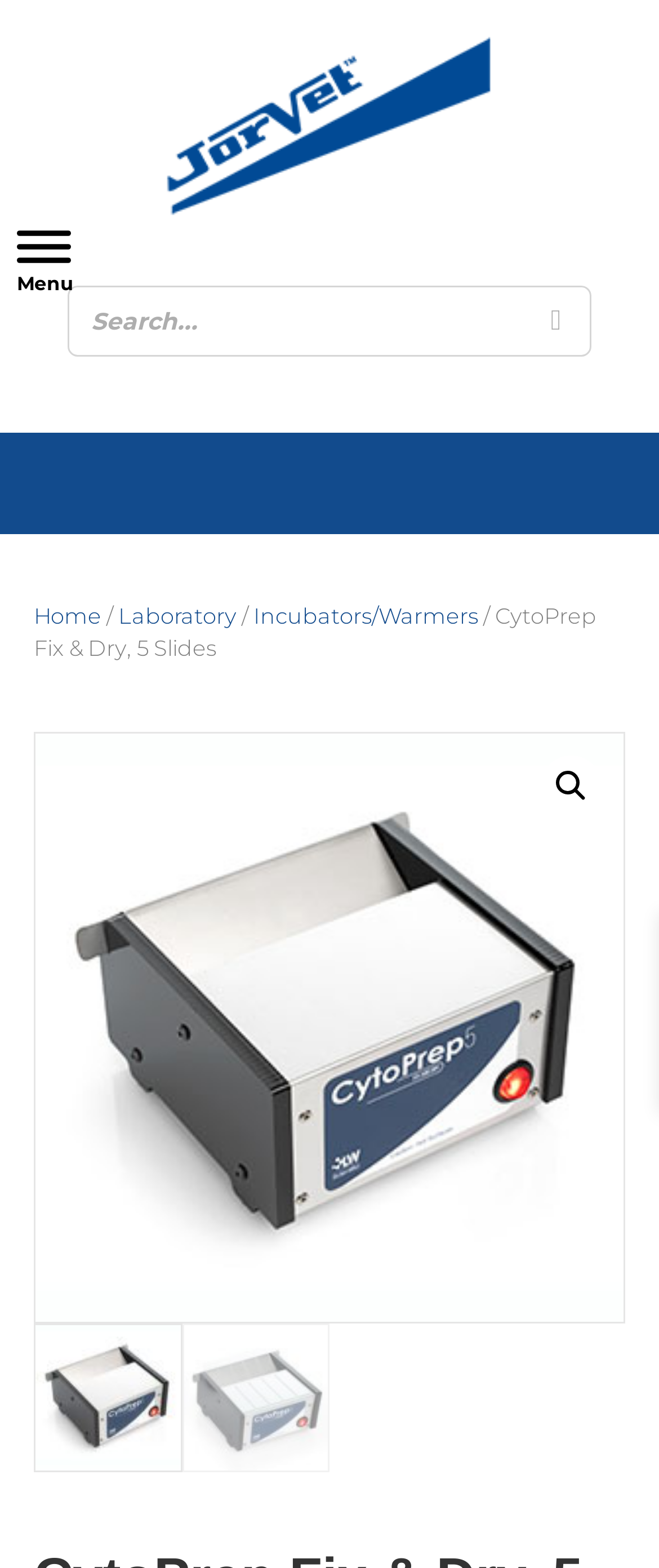Answer the question using only one word or a concise phrase: How many images are there on the page?

4